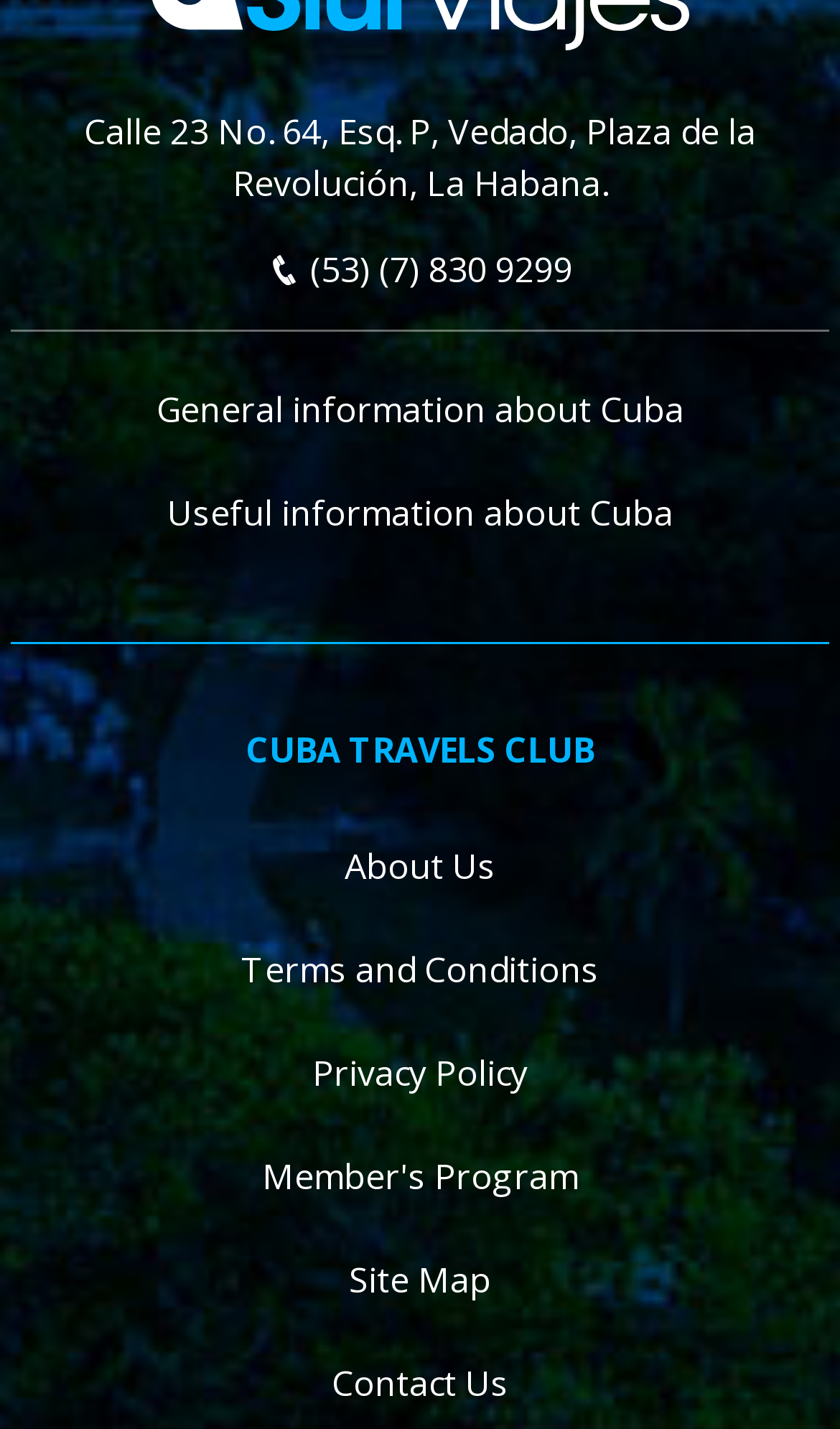Please find the bounding box coordinates of the element that must be clicked to perform the given instruction: "Read about the company". The coordinates should be four float numbers from 0 to 1, i.e., [left, top, right, bottom].

[0.41, 0.589, 0.59, 0.622]